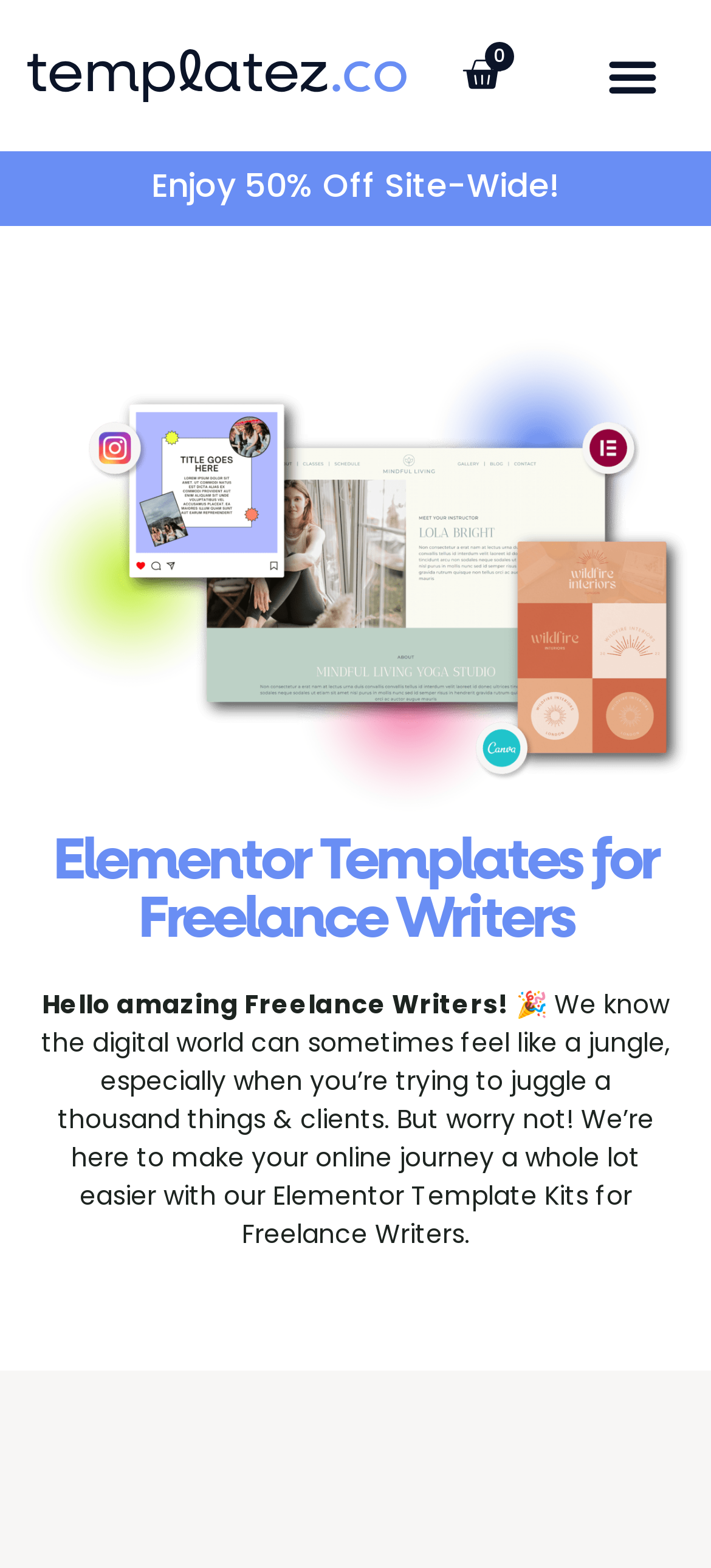From the element description: "Read my highlights.", extract the bounding box coordinates of the UI element. The coordinates should be expressed as four float numbers between 0 and 1, in the order [left, top, right, bottom].

None